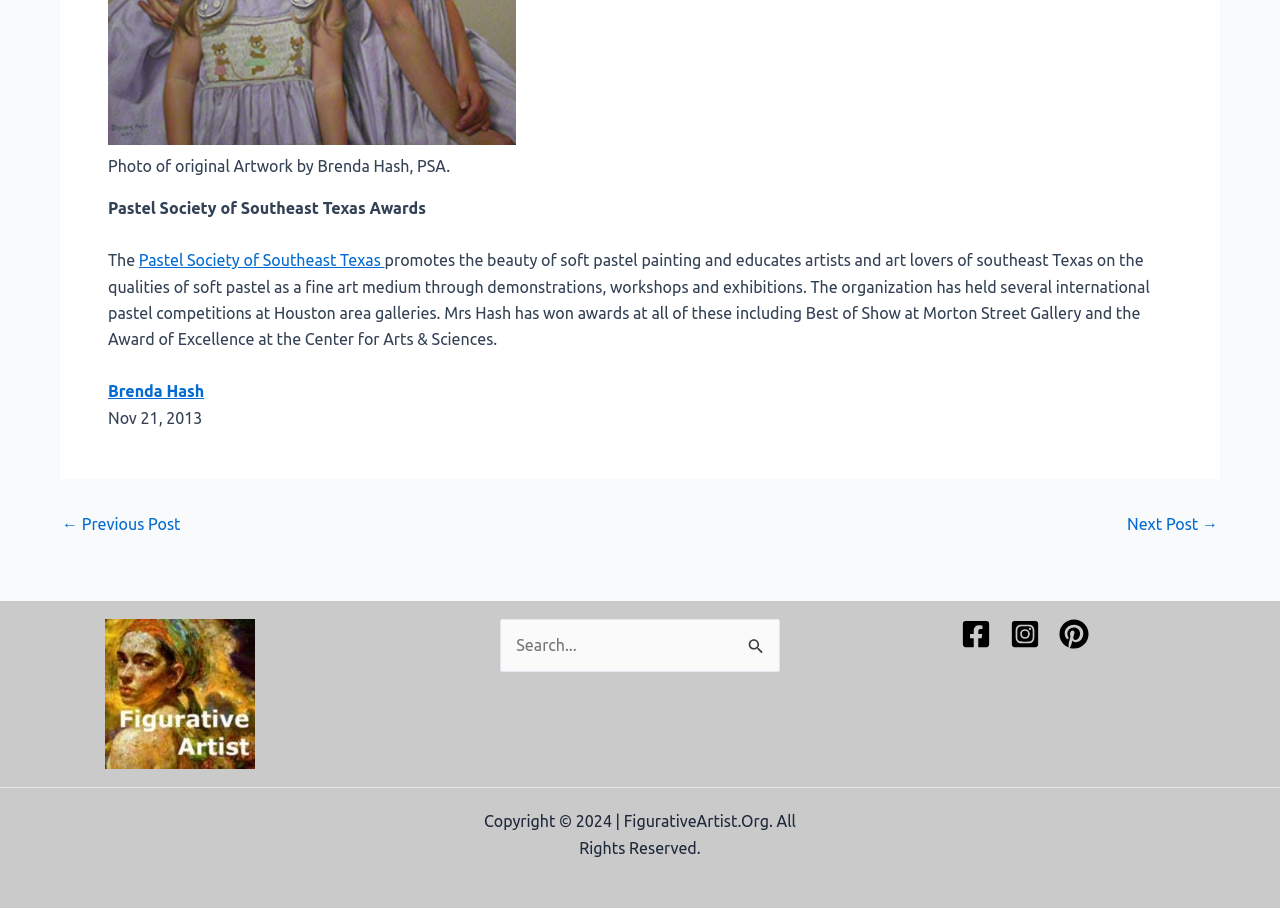What is the purpose of the Pastel Society of Southeast Texas?
Could you give a comprehensive explanation in response to this question?

The webpage states that the organization 'promotes the beauty of soft pastel painting and educates artists and art lovers of southeast Texas on the qualities of soft pastel as a fine art medium through demonstrations, workshops and exhibitions'.